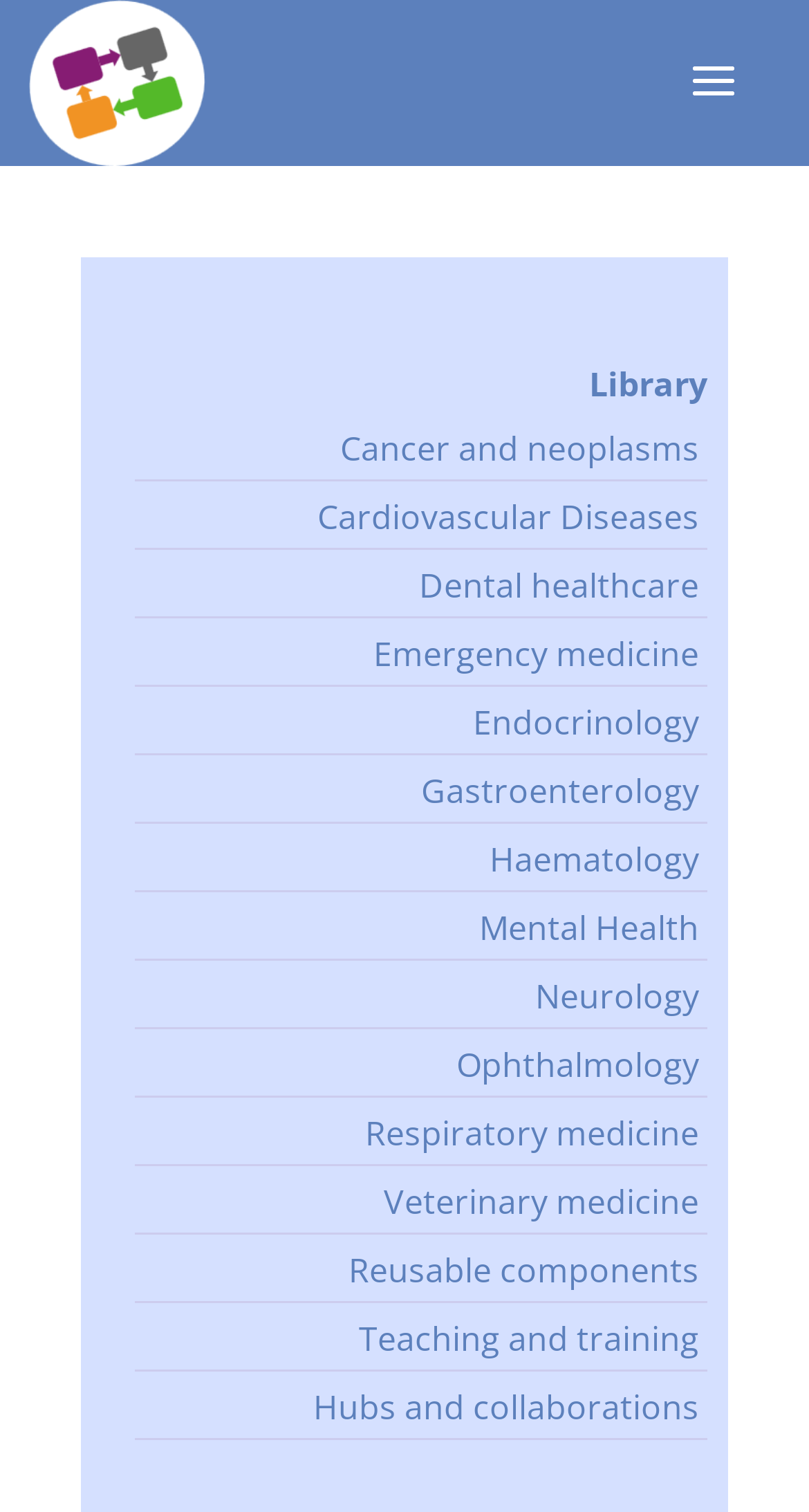Determine the bounding box coordinates for the region that must be clicked to execute the following instruction: "explore Cancer and neoplasms models".

[0.421, 0.282, 0.864, 0.312]